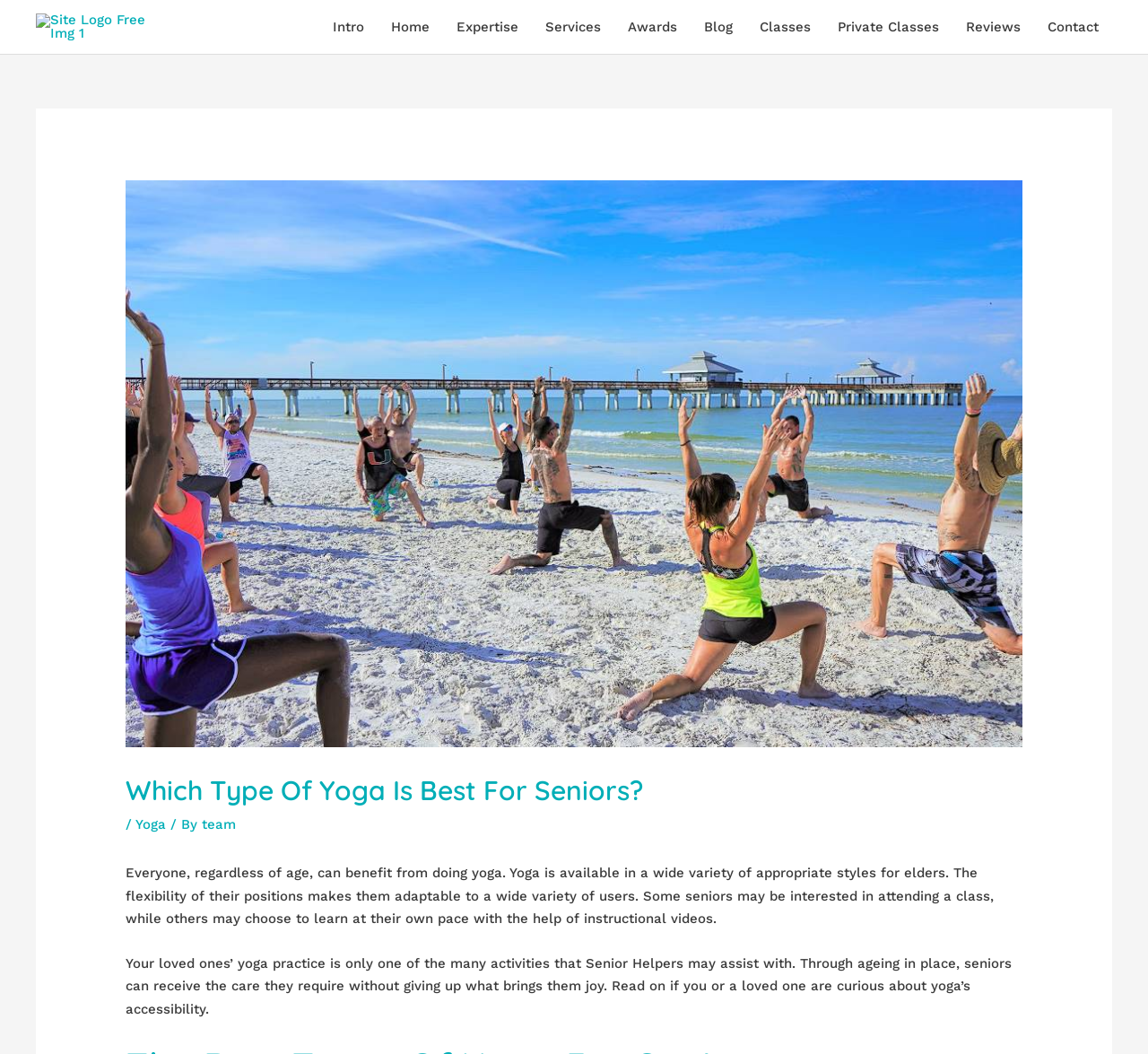Locate the bounding box coordinates of the element I should click to achieve the following instruction: "Click the 'Blog' link".

[0.602, 0.0, 0.65, 0.051]